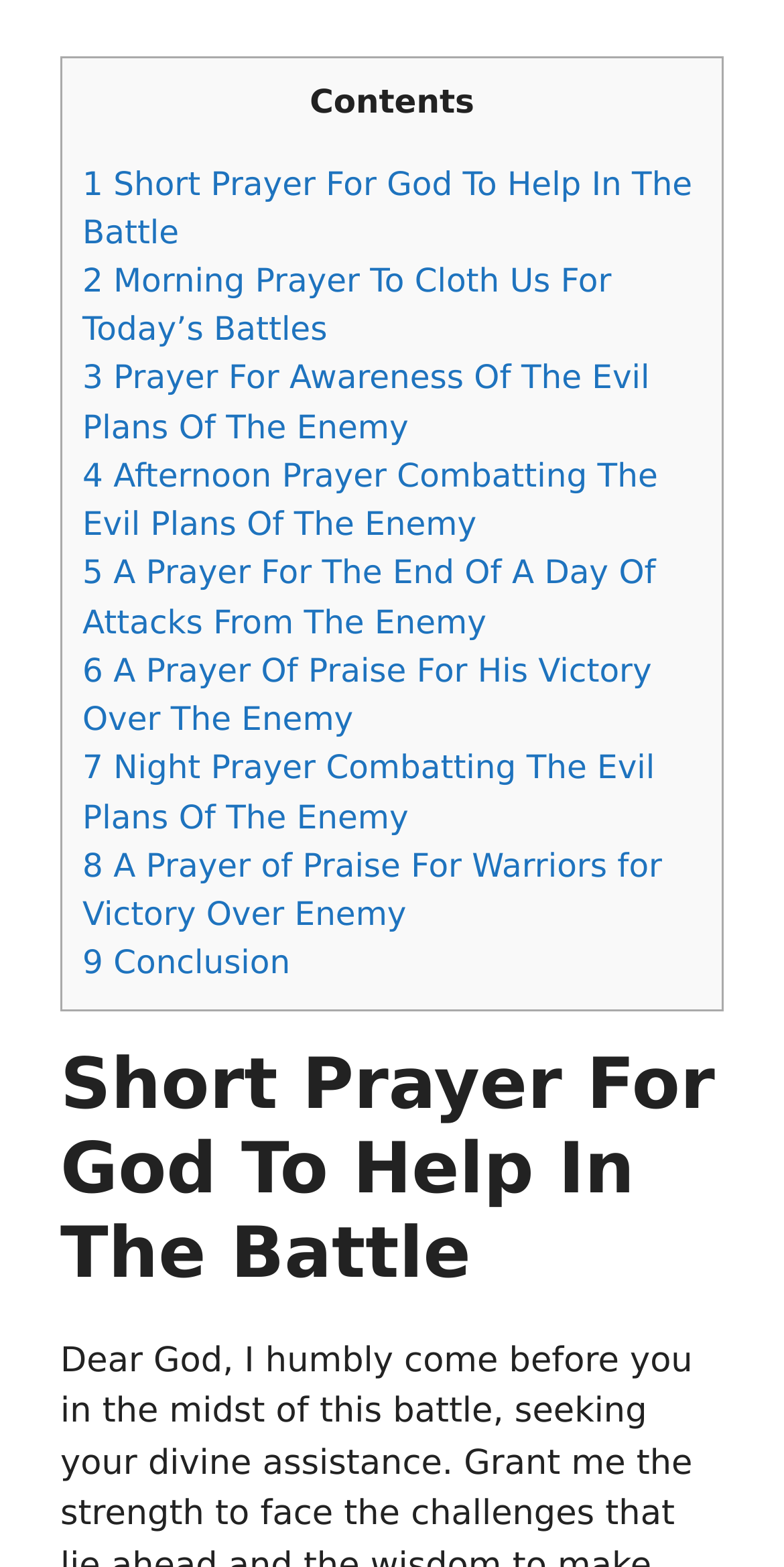What is the title of the first prayer link?
Based on the visual, give a brief answer using one word or a short phrase.

1 Short Prayer For God To Help In The Battle